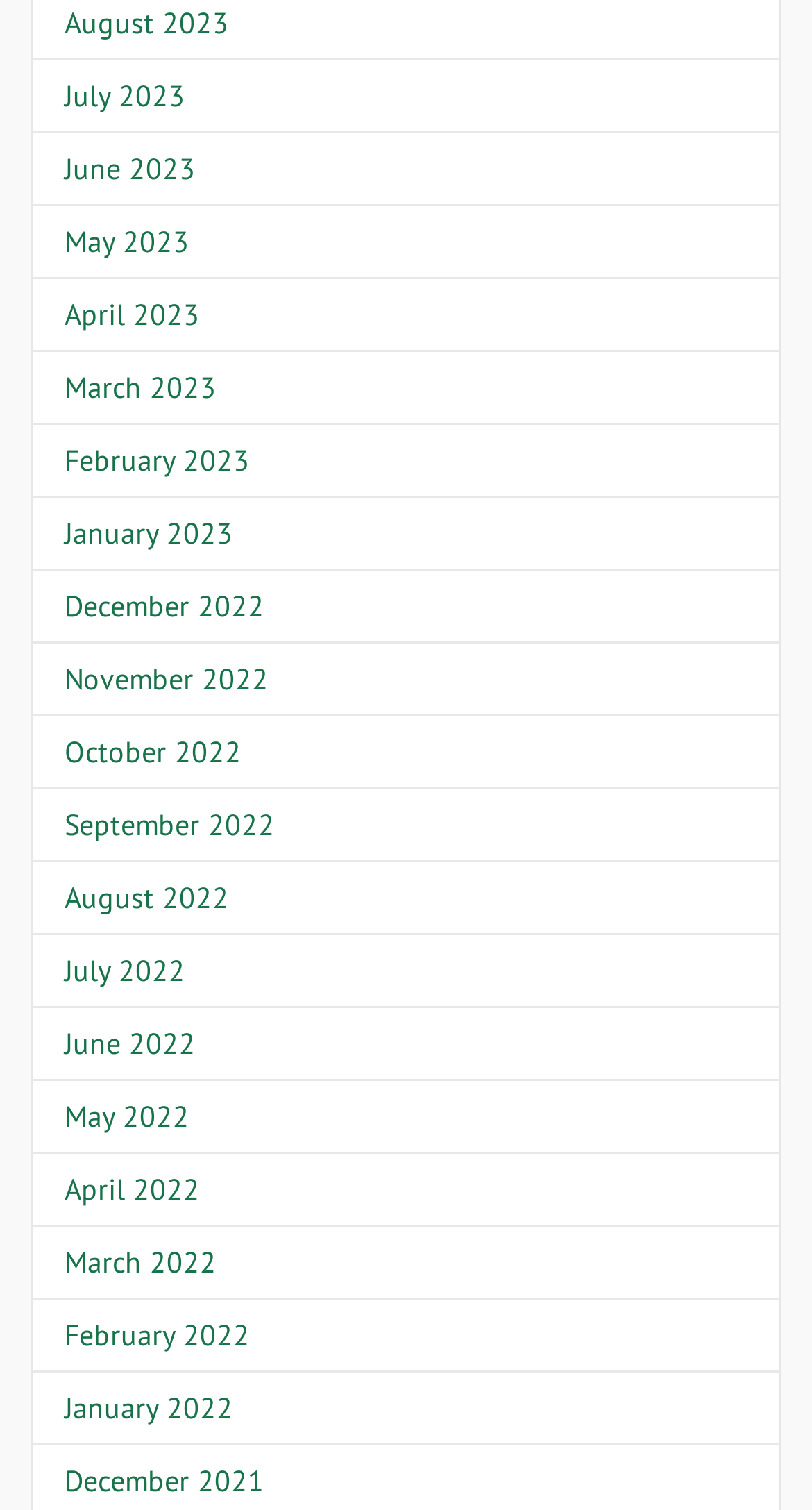Identify the bounding box coordinates of the part that should be clicked to carry out this instruction: "browse December 2021".

[0.079, 0.968, 0.326, 0.993]